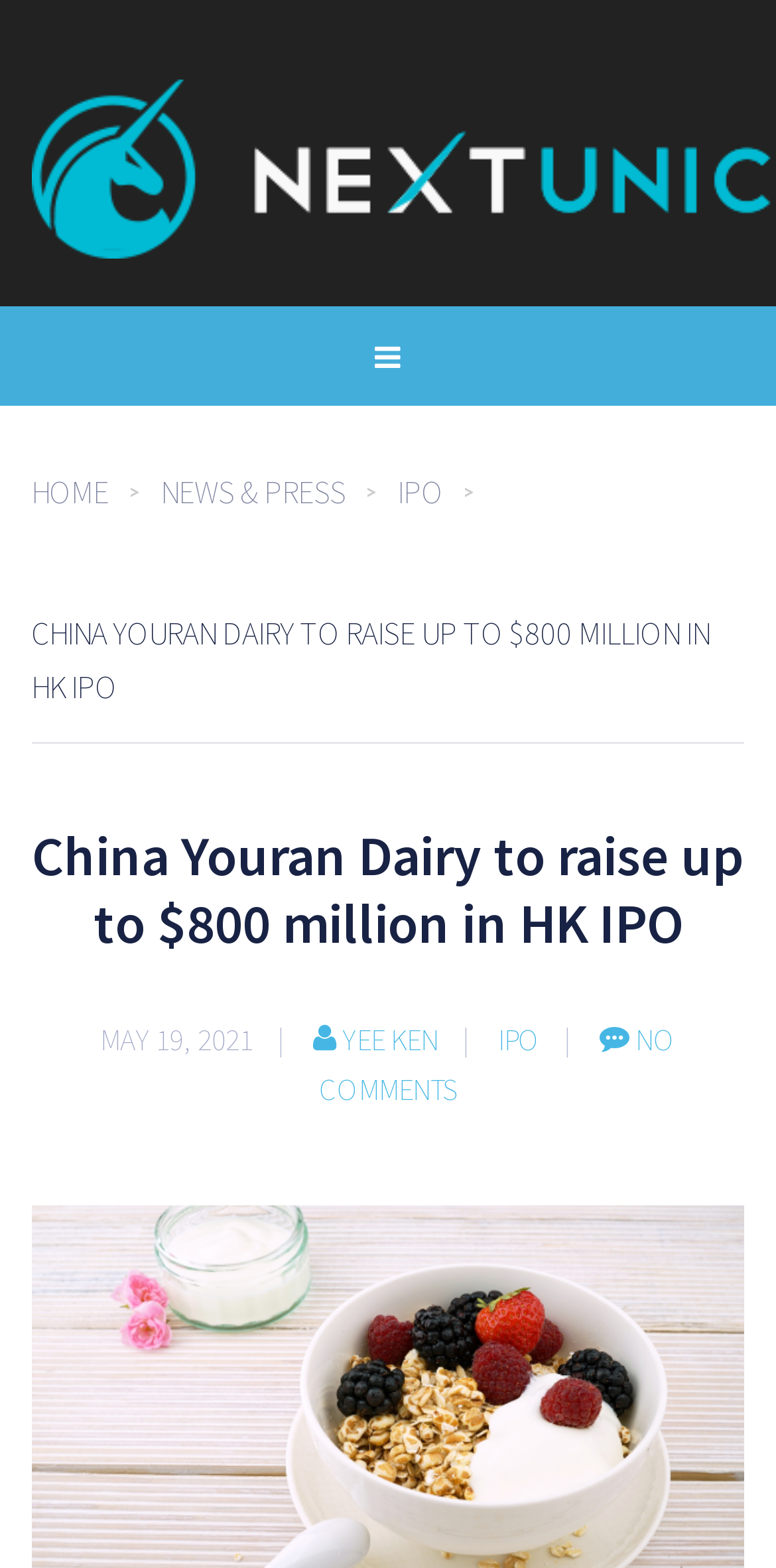What is the company raising money in HK IPO?
Please respond to the question thoroughly and include all relevant details.

The company raising money in HK IPO is China Youran Dairy, which can be found in the heading 'CHINA YOURAN DAIRY TO RAISE UP TO $800 MILLION IN HK IPO'.